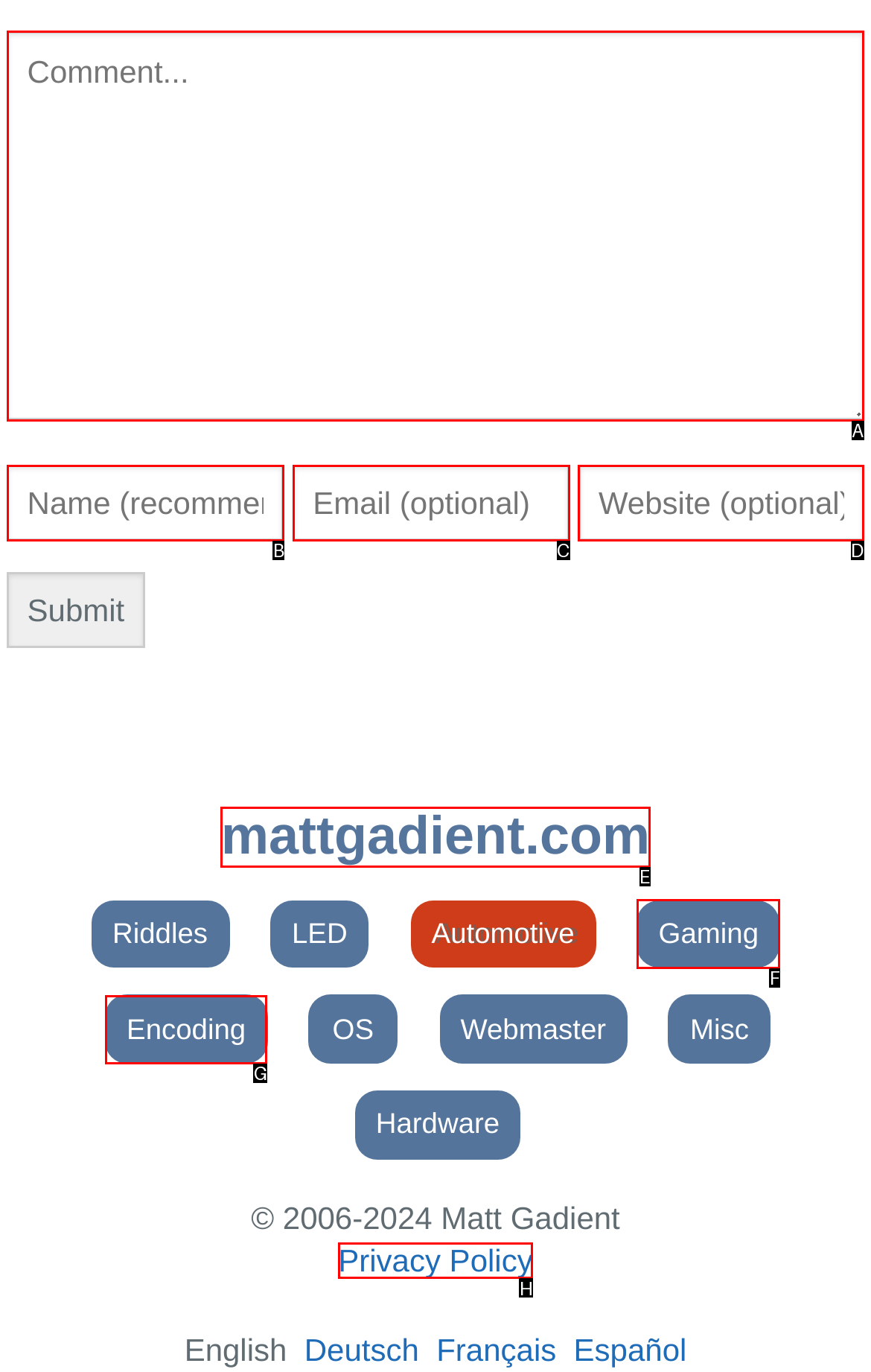Choose the HTML element that matches the description: aria-label="Your Website" name="url" placeholder="Website (optional)"
Reply with the letter of the correct option from the given choices.

D